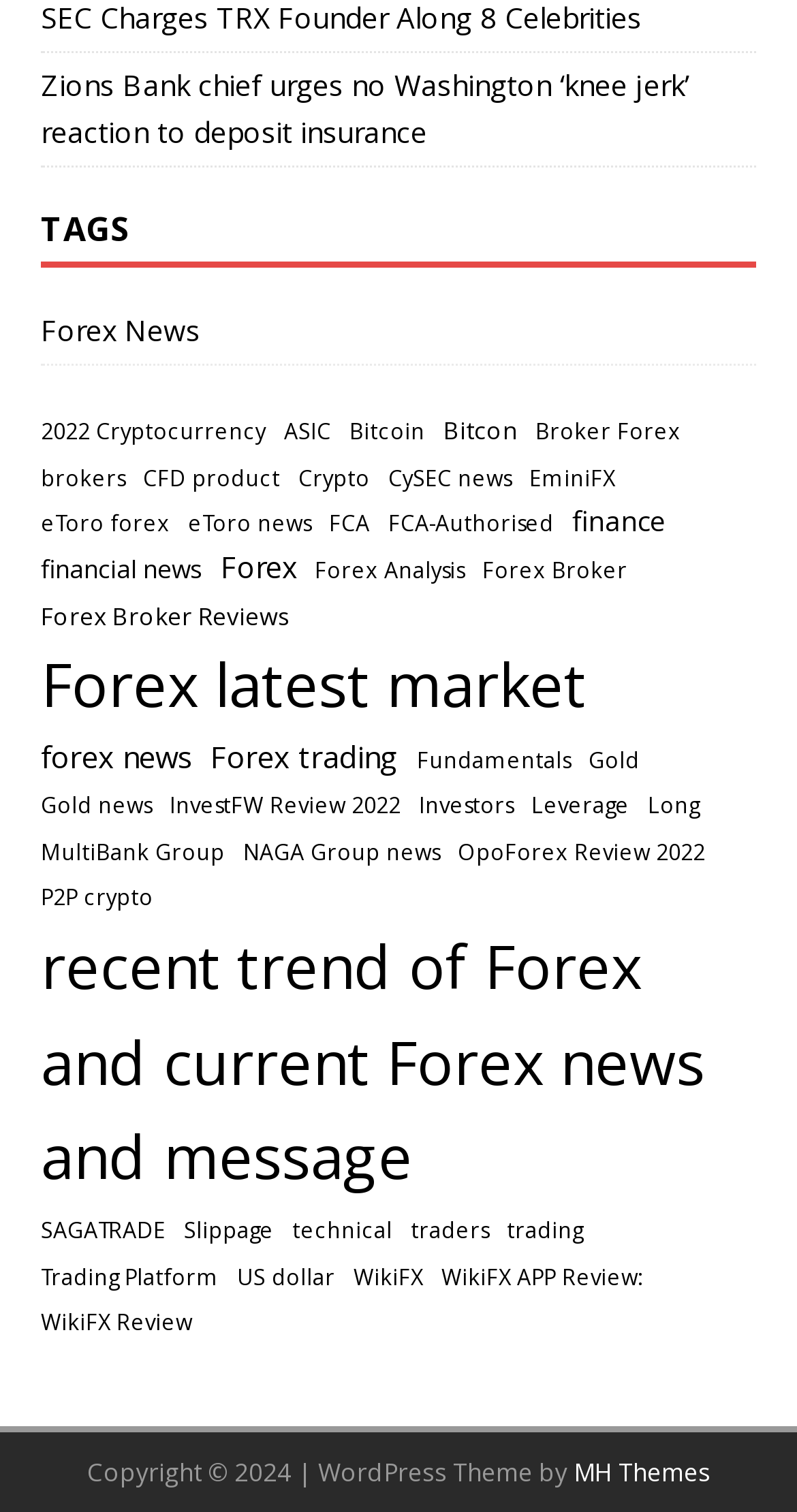How many links are there under the 'TAGS' heading?
Using the visual information from the image, give a one-word or short-phrase answer.

34